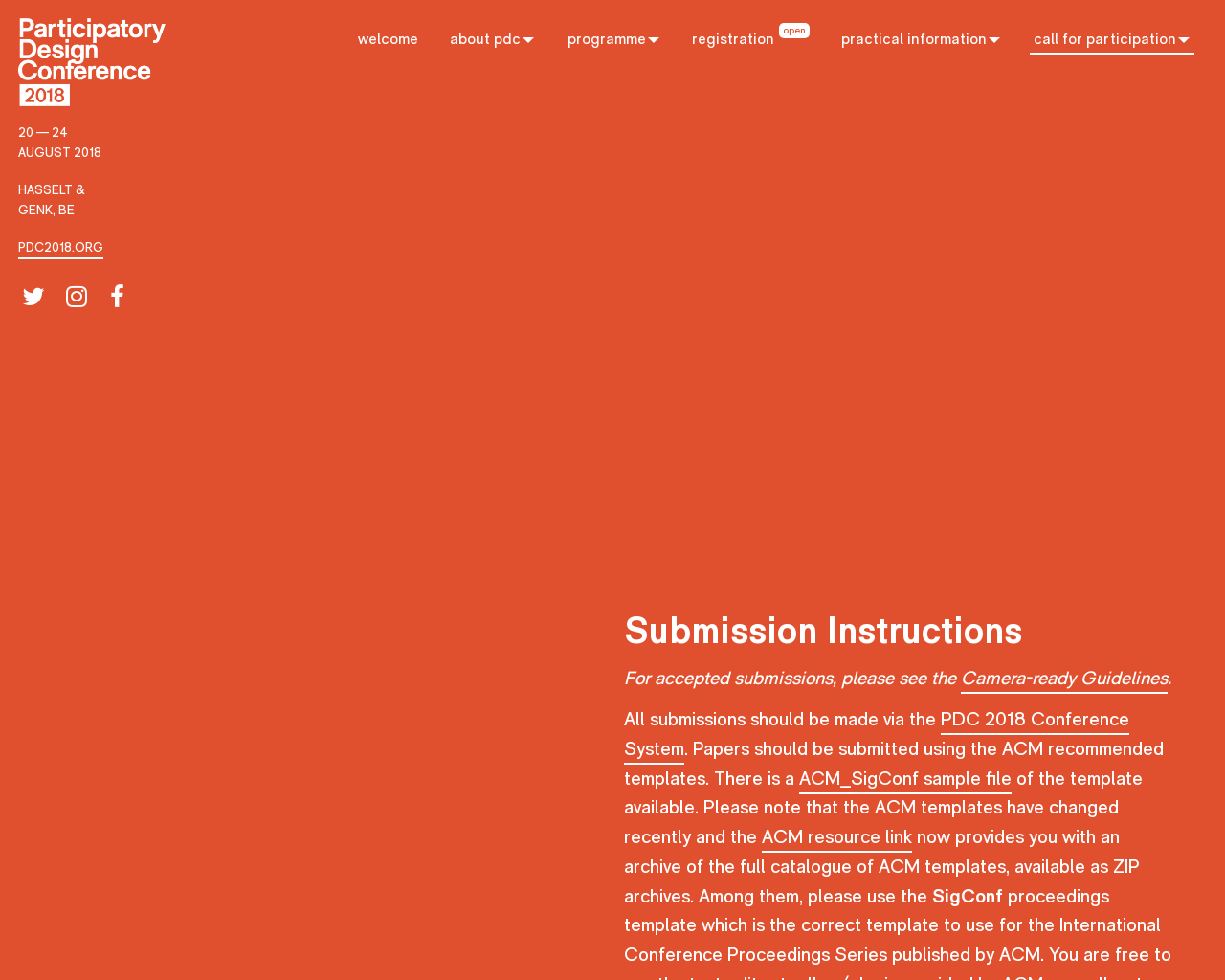Explain in detail what is displayed on the webpage.

The webpage is about the submission instructions for the Participatory Design Conference 2018. At the top, there is a heading with the conference name and a complementary section that displays the dates and location of the conference. Below this, there are three social media links for Twitter, Instagram, and Facebook.

On the top right, there is a horizontal menu bar with six menu items: welcome, About PDC, Programme, registration open, Practical information, and Call for Participation. Each menu item has a link to a corresponding page.

The main content of the webpage is divided into two sections. The first section has a heading "Submission Instructions" and provides guidelines for accepted submissions. It includes a link to the Camera-ready Guidelines and instructions for submitting papers using the ACM recommended templates.

The second section provides more information about the submission process, including a link to the PDC 2018 Conference System, where submissions should be made. It also mentions the ACM templates, with a link to an ACM resource link and a sample file. Additionally, it notes that the ACM templates have changed recently and provides information on how to access the full catalogue of ACM templates.